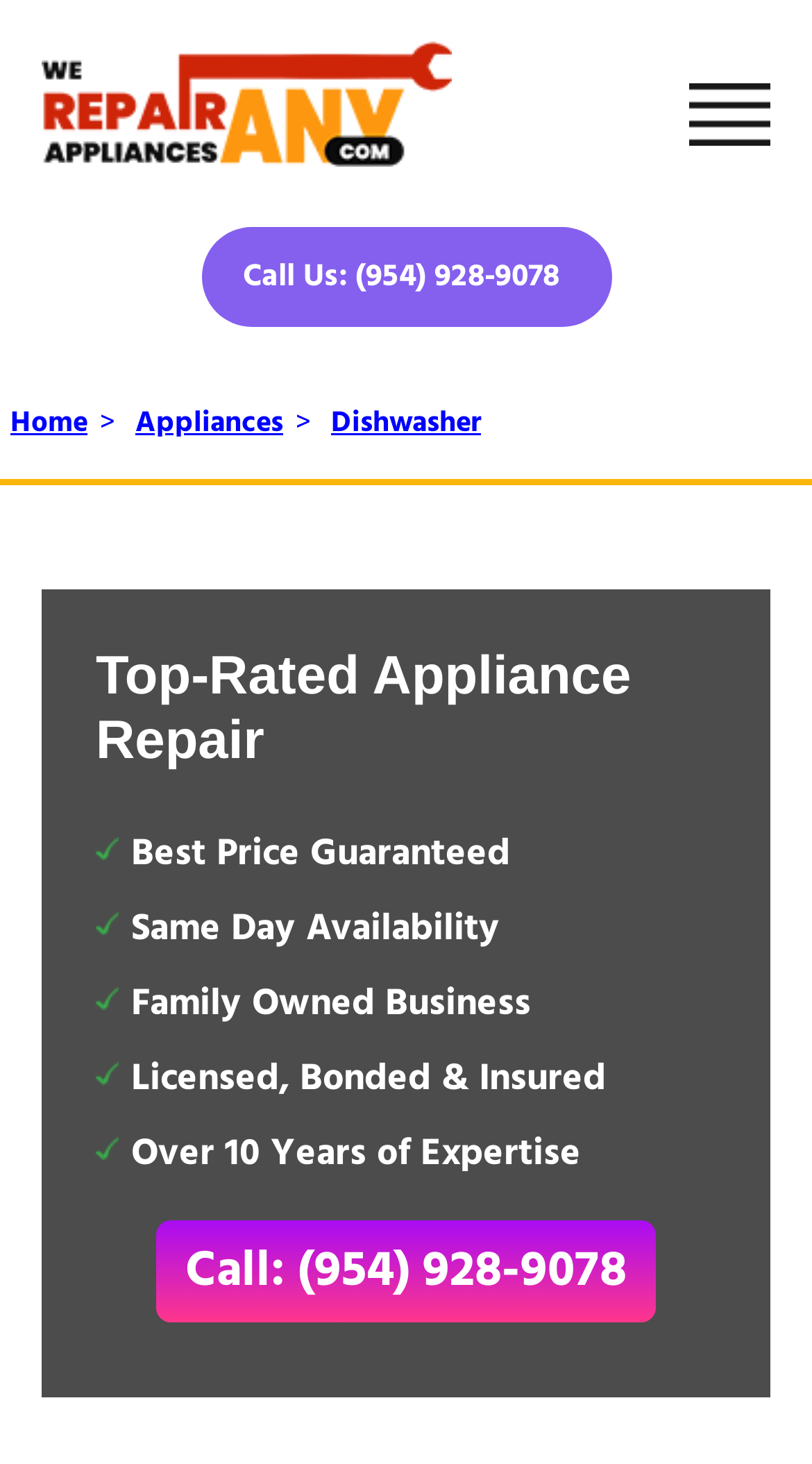What is the name of the appliance repair company?
Based on the visual, give a brief answer using one word or a short phrase.

Centre Appliance Repair LLC